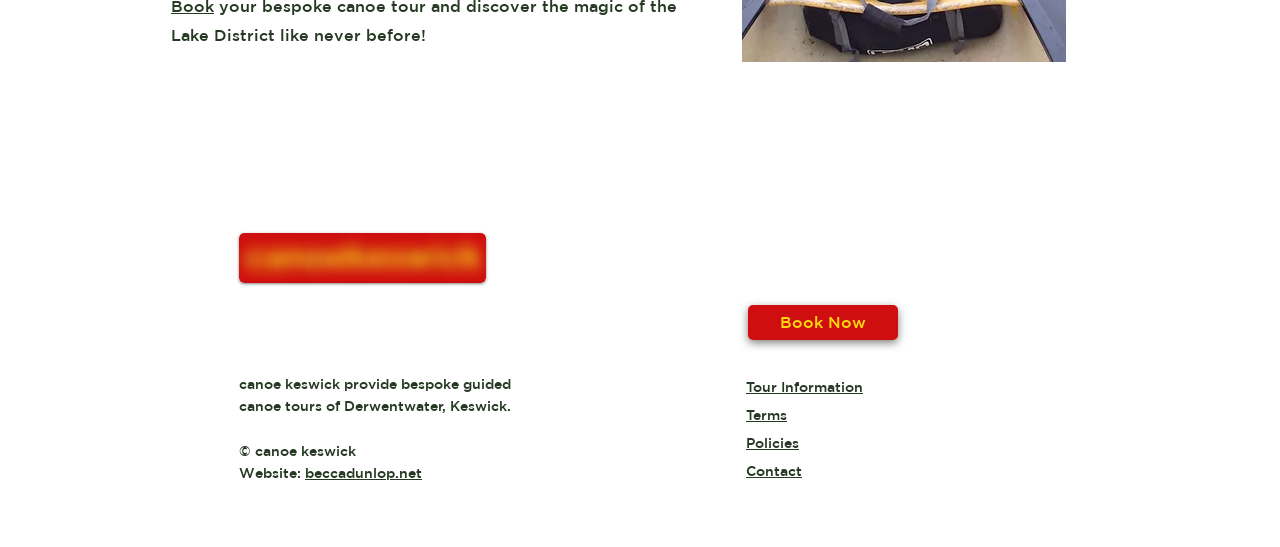Locate the bounding box coordinates of the clickable region to complete the following instruction: "Check the website of beccadunlop.net."

[0.238, 0.851, 0.33, 0.88]